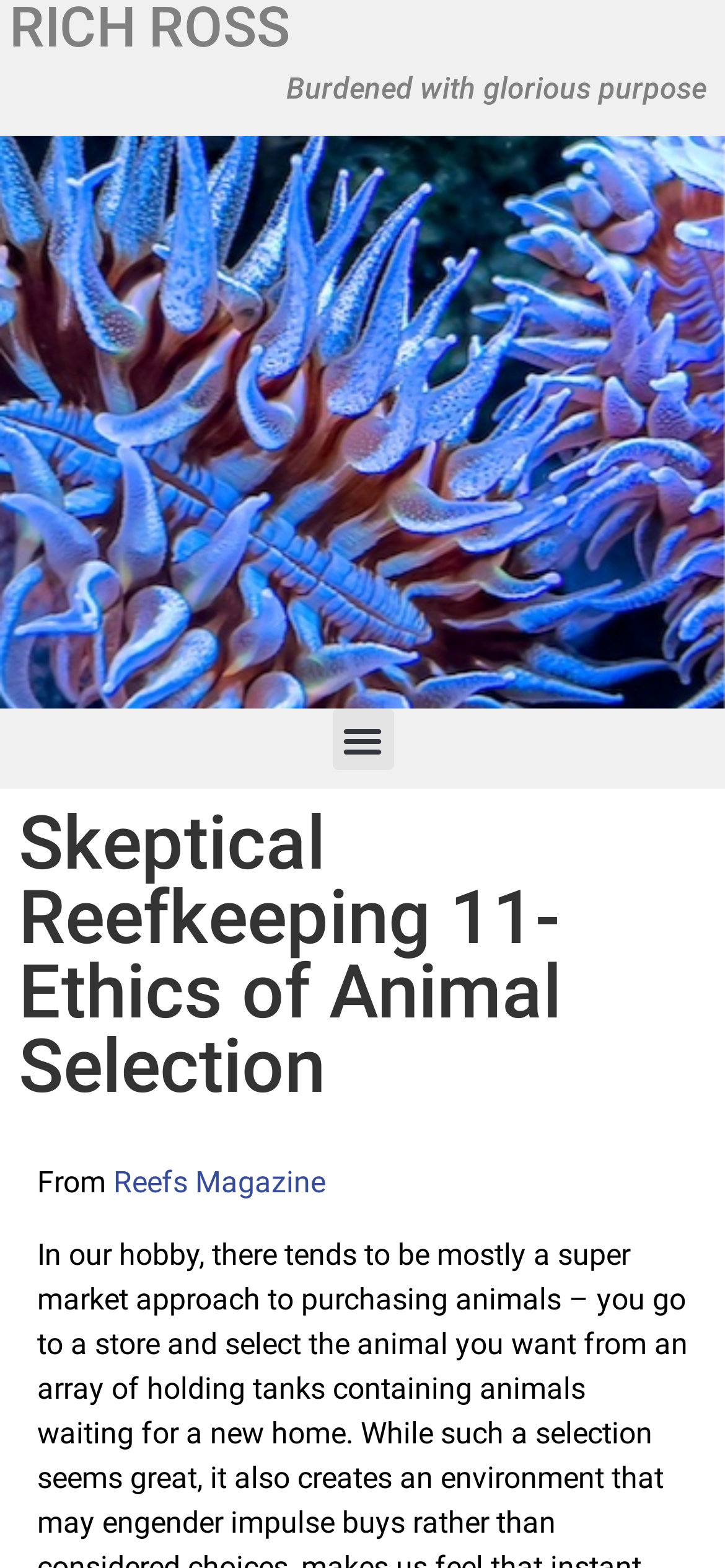Given the webpage screenshot and the description, determine the bounding box coordinates (top-left x, top-left y, bottom-right x, bottom-right y) that define the location of the UI element matching this description: Menu

[0.458, 0.452, 0.542, 0.491]